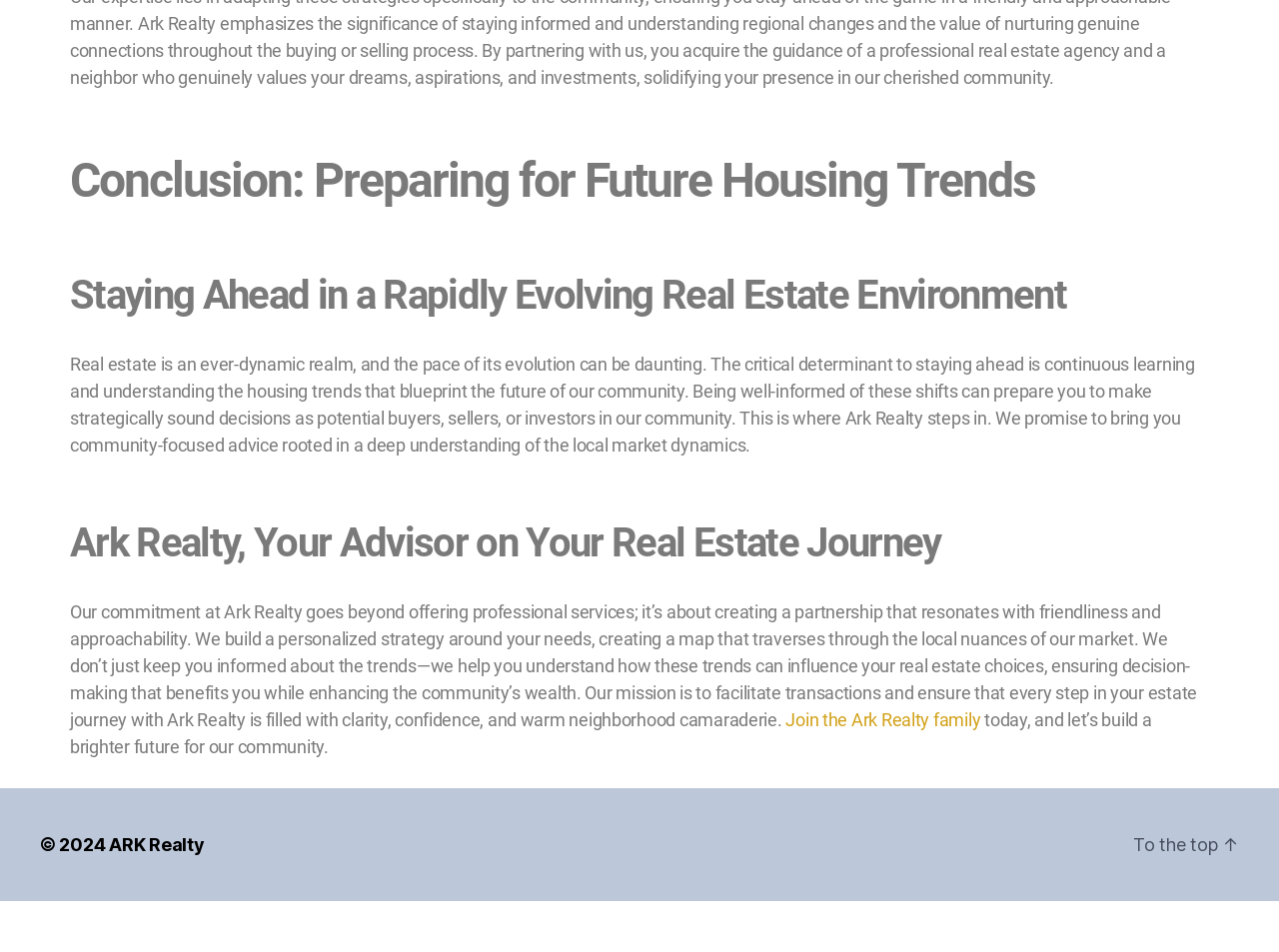What is the theme of the webpage's content?
Answer the question with a single word or phrase derived from the image.

Staying informed in real estate